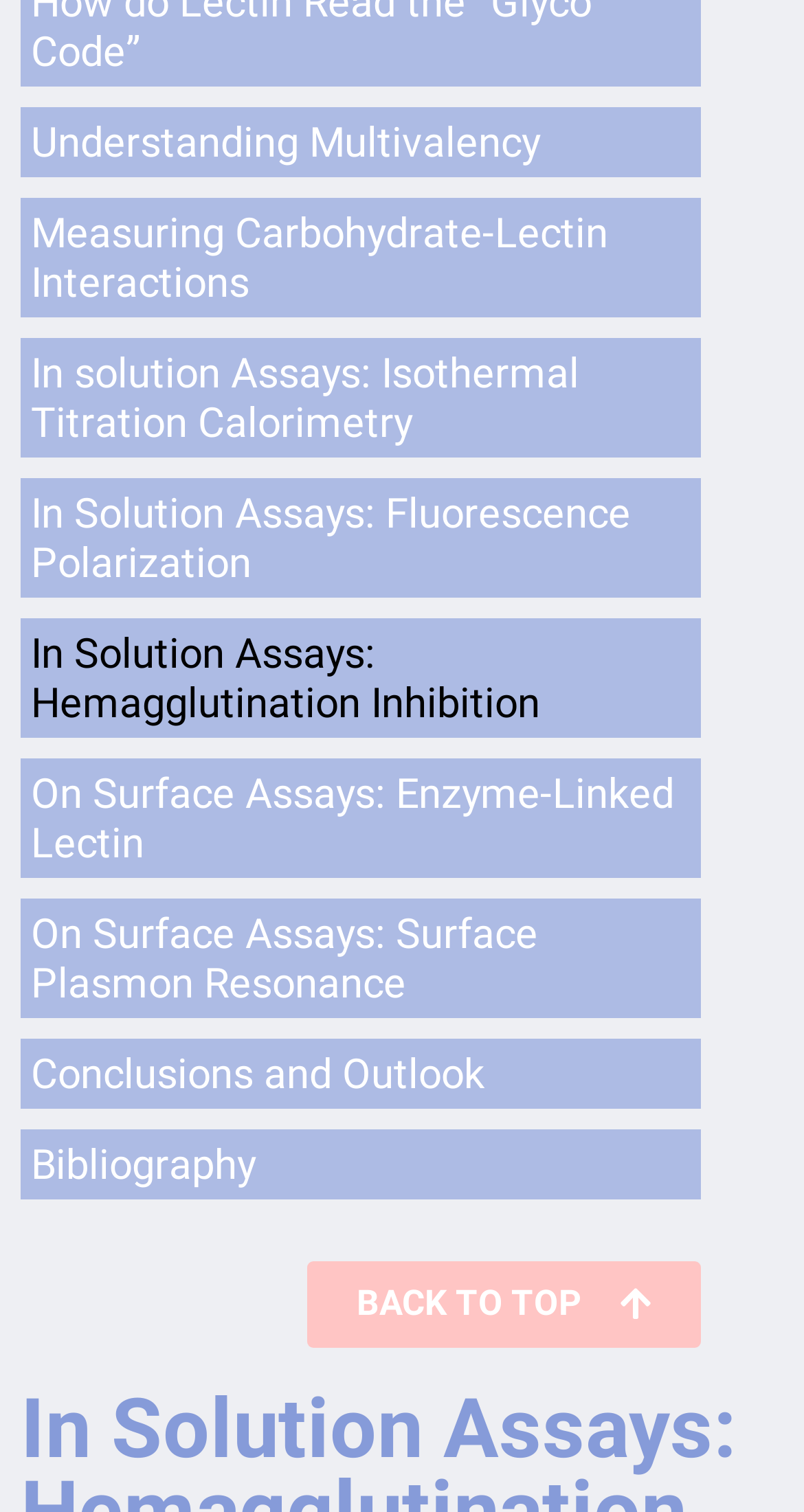What is the first link on the webpage?
Look at the image and respond with a single word or a short phrase.

Understanding Multivalency